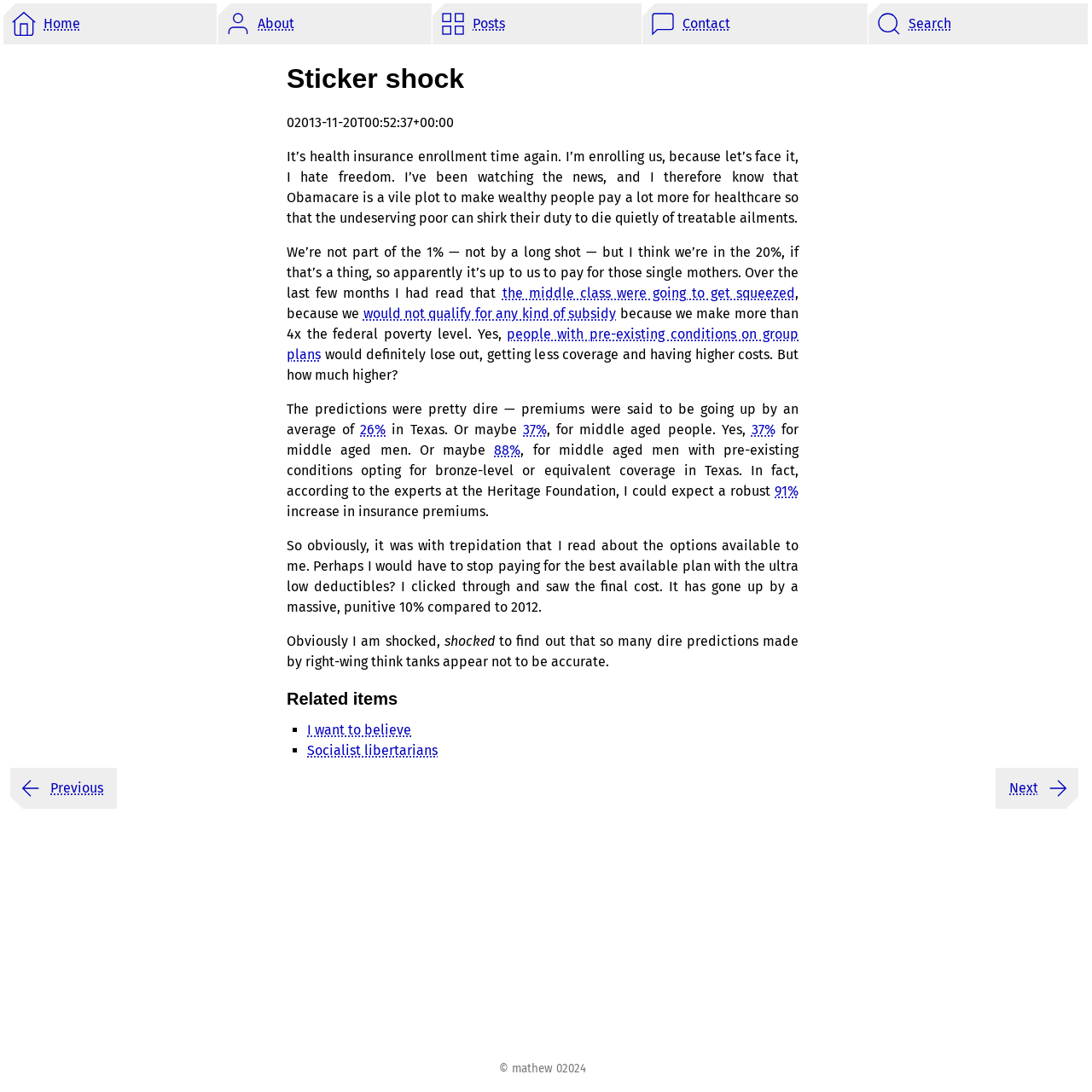Can you give a detailed response to the following question using the information from the image? What is the website's name?

I determined the website's name by looking at the root element, which is labeled as 'mathew's web site | Sticker shock'. This suggests that the website's name is 'mathew's web site'.